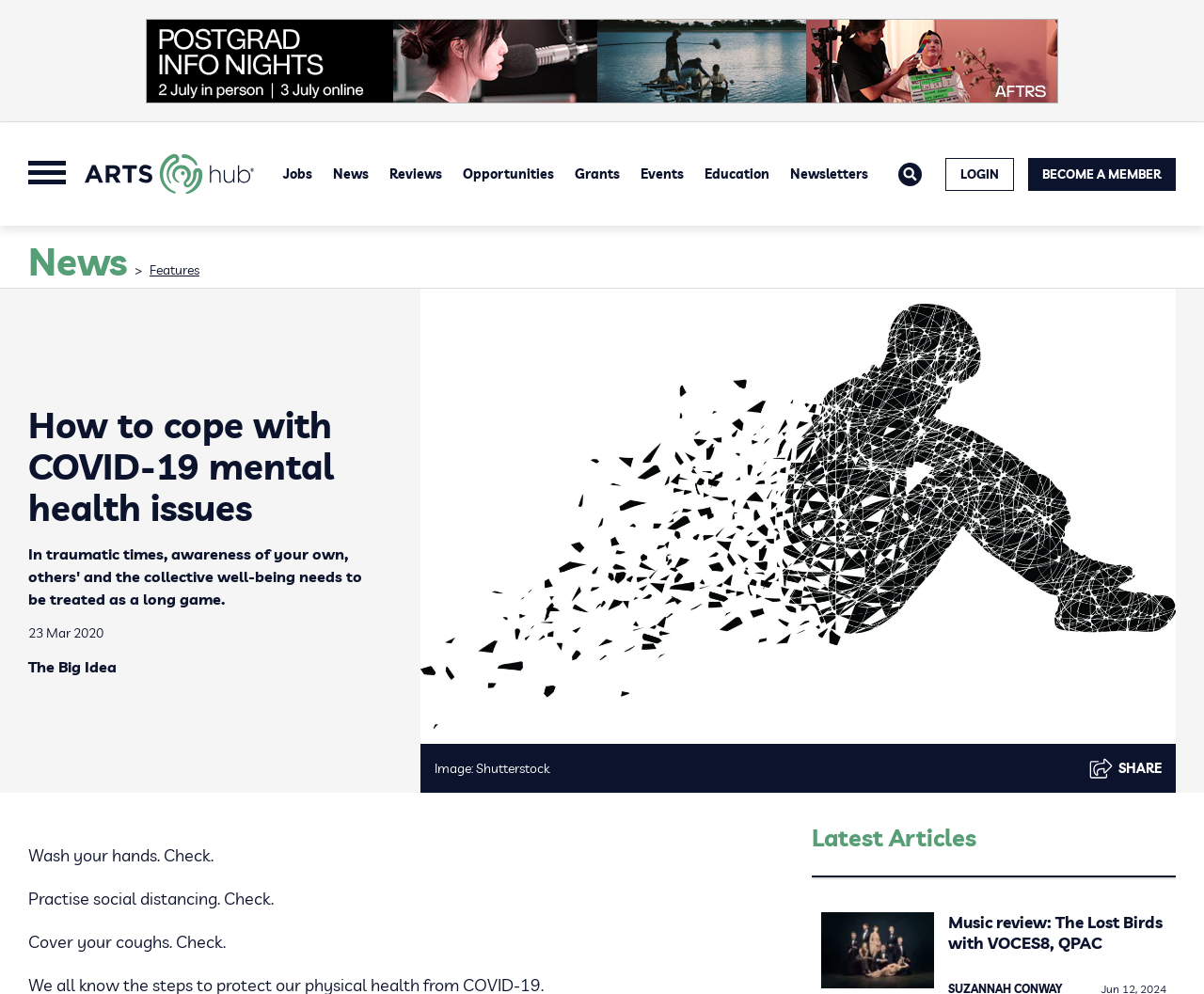Please mark the clickable region by giving the bounding box coordinates needed to complete this instruction: "Share the article".

[0.905, 0.763, 0.924, 0.783]